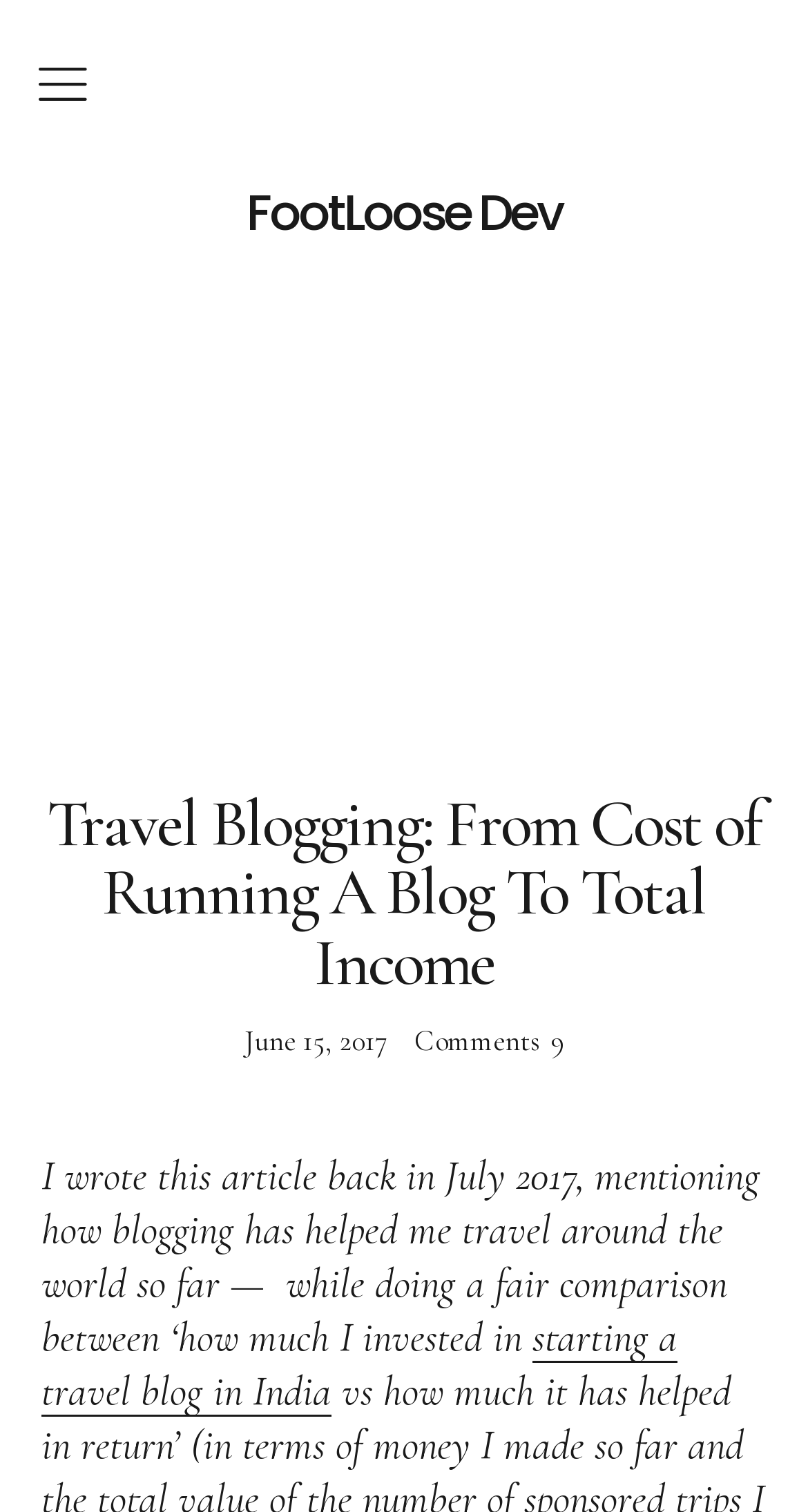Determine the bounding box coordinates of the region to click in order to accomplish the following instruction: "Learn about 'Blogging Resources'". Provide the coordinates as four float numbers between 0 and 1, specifically [left, top, right, bottom].

[0.0, 0.822, 1.0, 0.891]